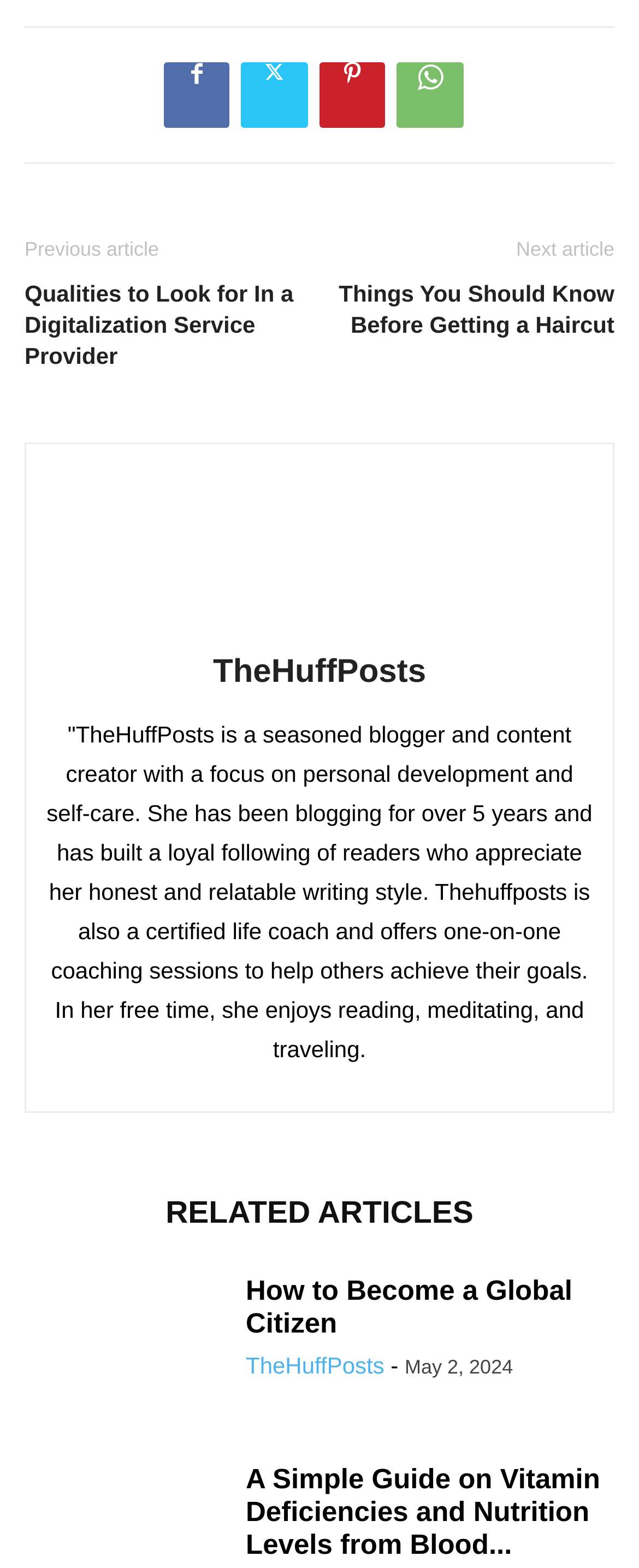Identify the bounding box coordinates for the region of the element that should be clicked to carry out the instruction: "Check previous article". The bounding box coordinates should be four float numbers between 0 and 1, i.e., [left, top, right, bottom].

[0.038, 0.151, 0.249, 0.166]